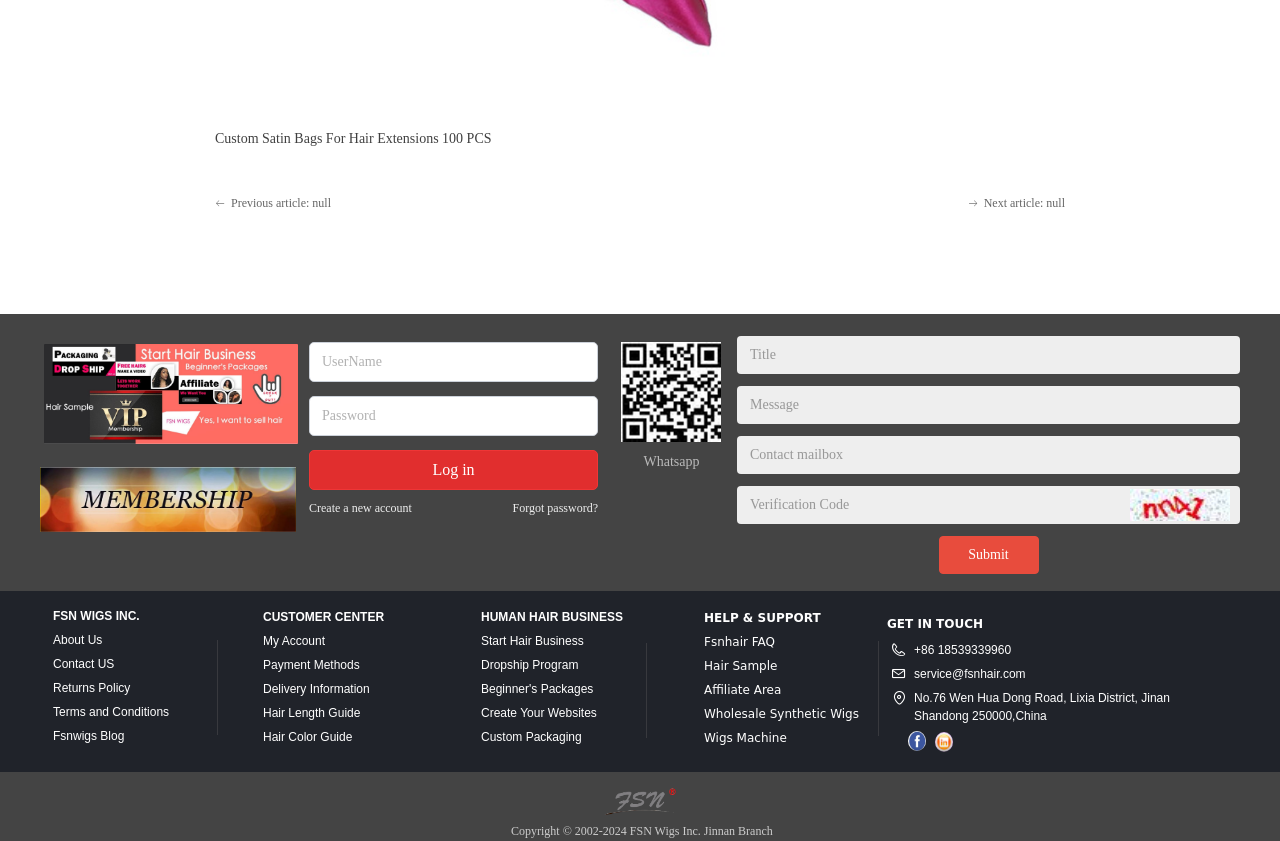Determine the bounding box for the UI element described here: "alt="fsnwigs youtube" title="fsnwigs youtube"".

[0.771, 0.872, 0.82, 0.893]